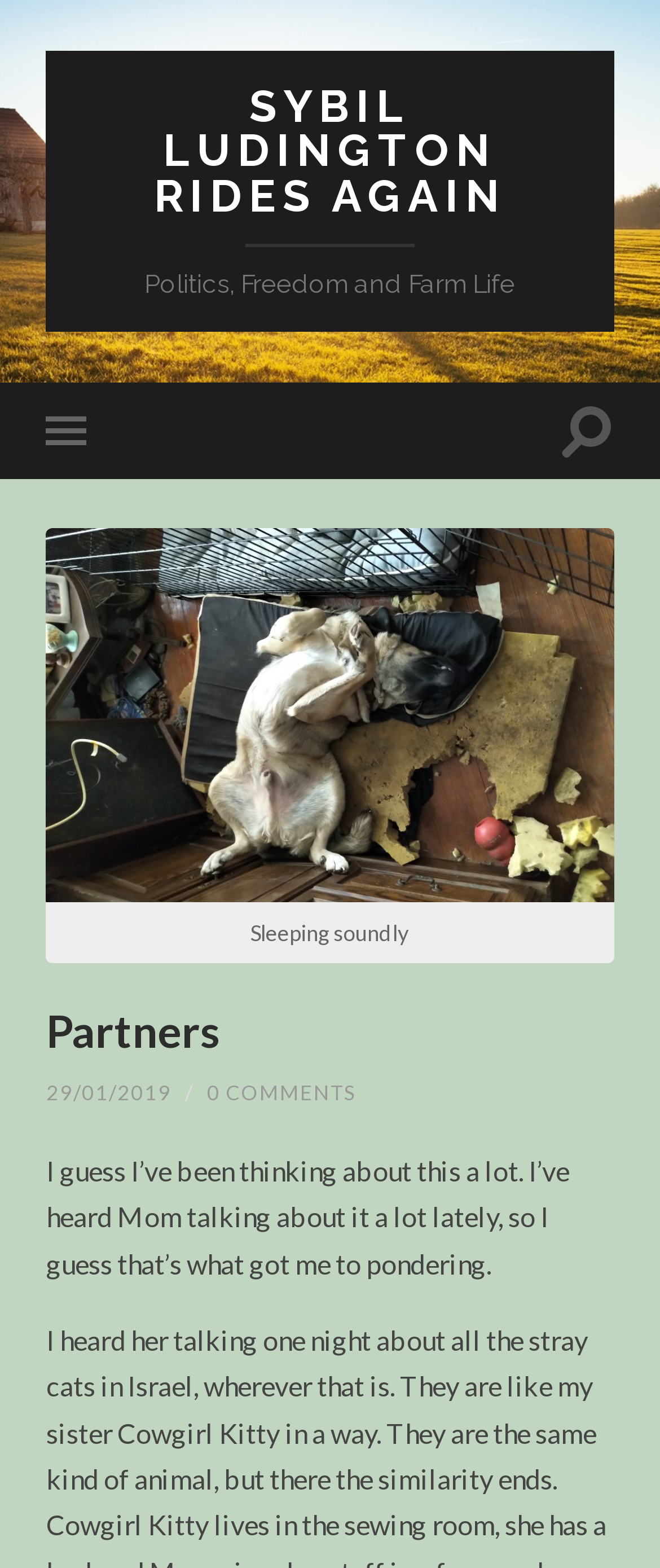Based on the element description, predict the bounding box coordinates (top-left x, top-left y, bottom-right x, bottom-right y) for the UI element in the screenshot: Sybil Ludington Rides Again

[0.233, 0.051, 0.767, 0.141]